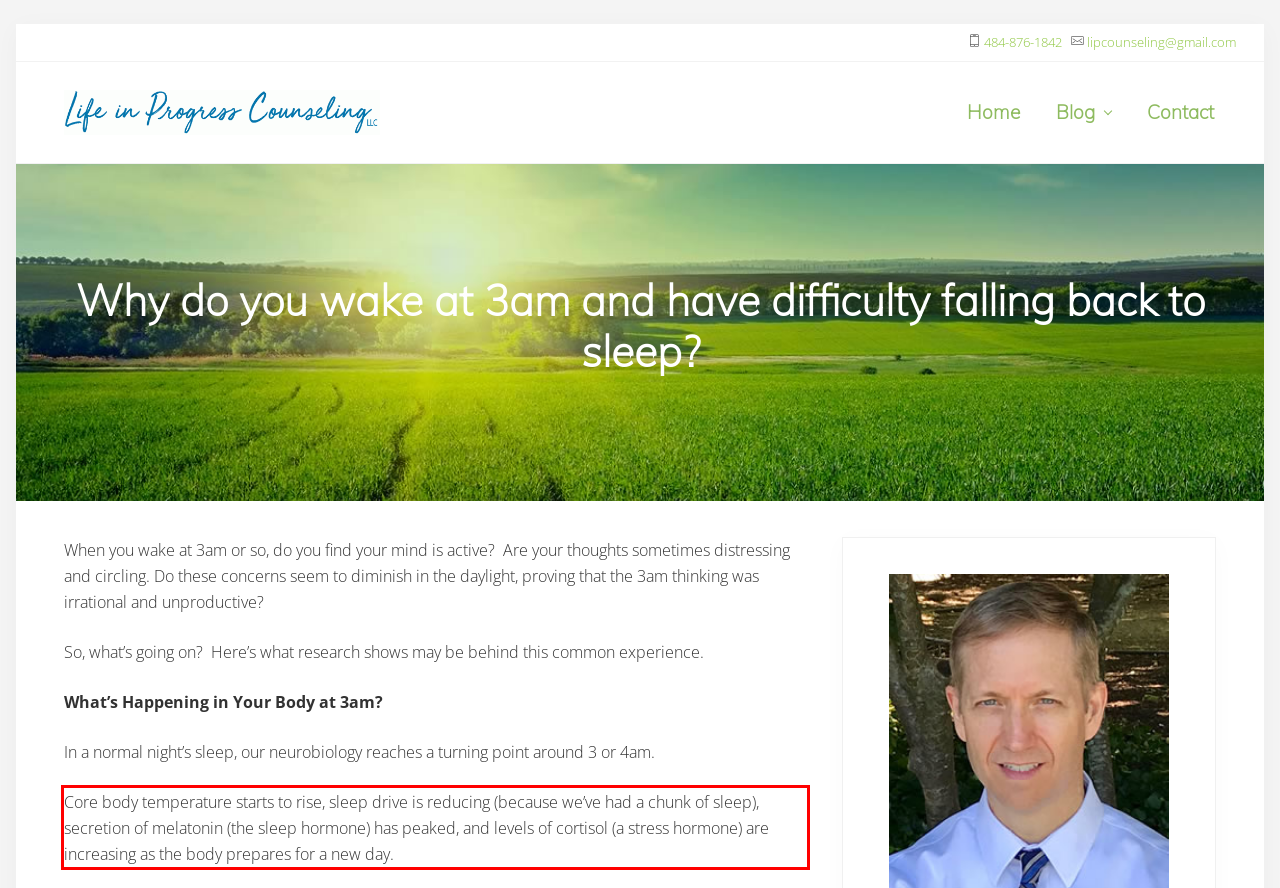Please perform OCR on the text content within the red bounding box that is highlighted in the provided webpage screenshot.

Core body temperature starts to rise, sleep drive is reducing (because we’ve had a chunk of sleep), secretion of melatonin (the sleep hormone) has peaked, and levels of cortisol (a stress hormone) are increasing as the body prepares for a new day.